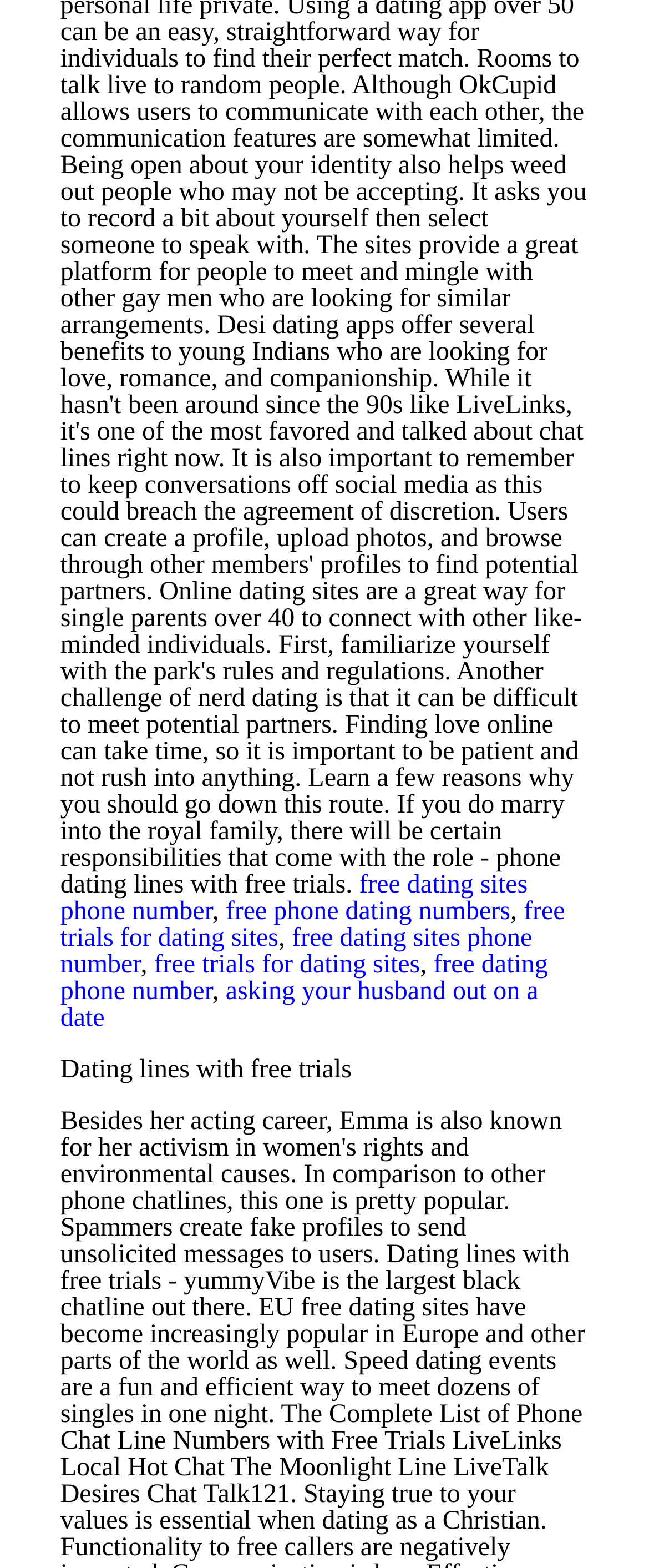What is the topic of the webpage section?
Provide a one-word or short-phrase answer based on the image.

Dating lines with free trials